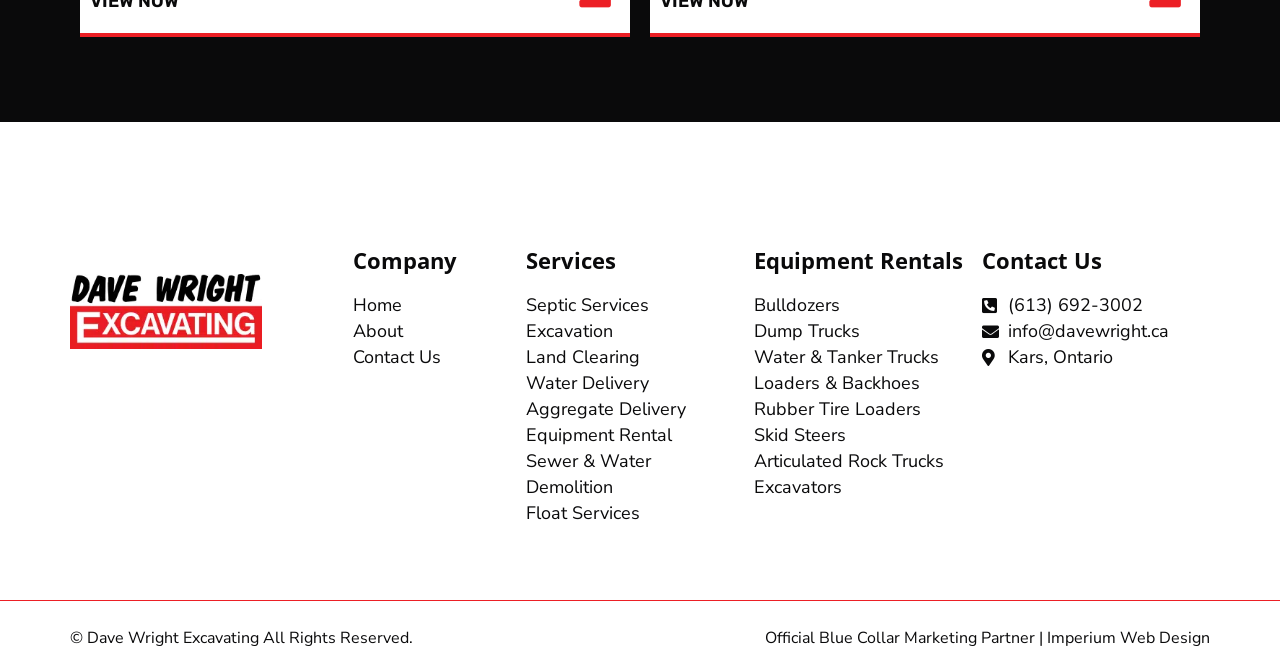Respond with a single word or phrase to the following question: What equipment can be rented?

Bulldozers, Dump Trucks, etc.